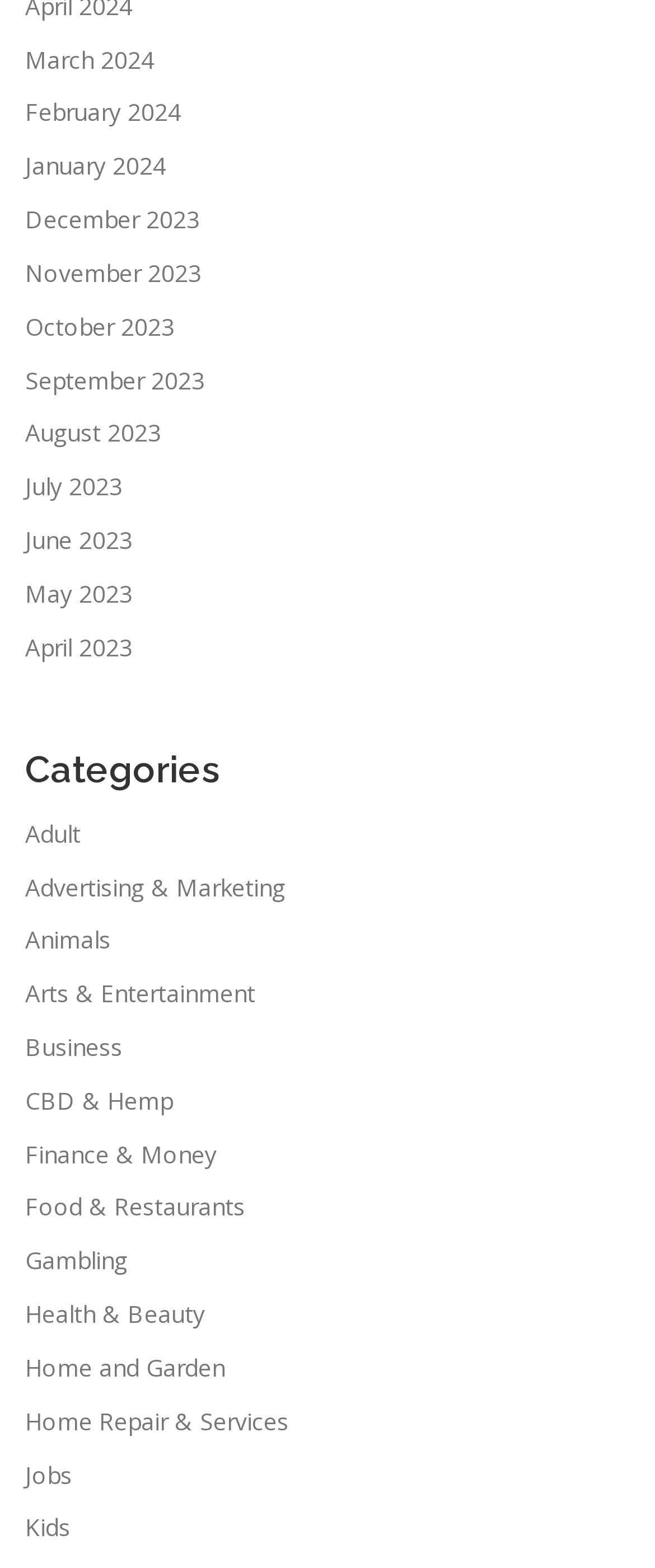Show me the bounding box coordinates of the clickable region to achieve the task as per the instruction: "Browse Adult categories".

[0.038, 0.521, 0.123, 0.542]